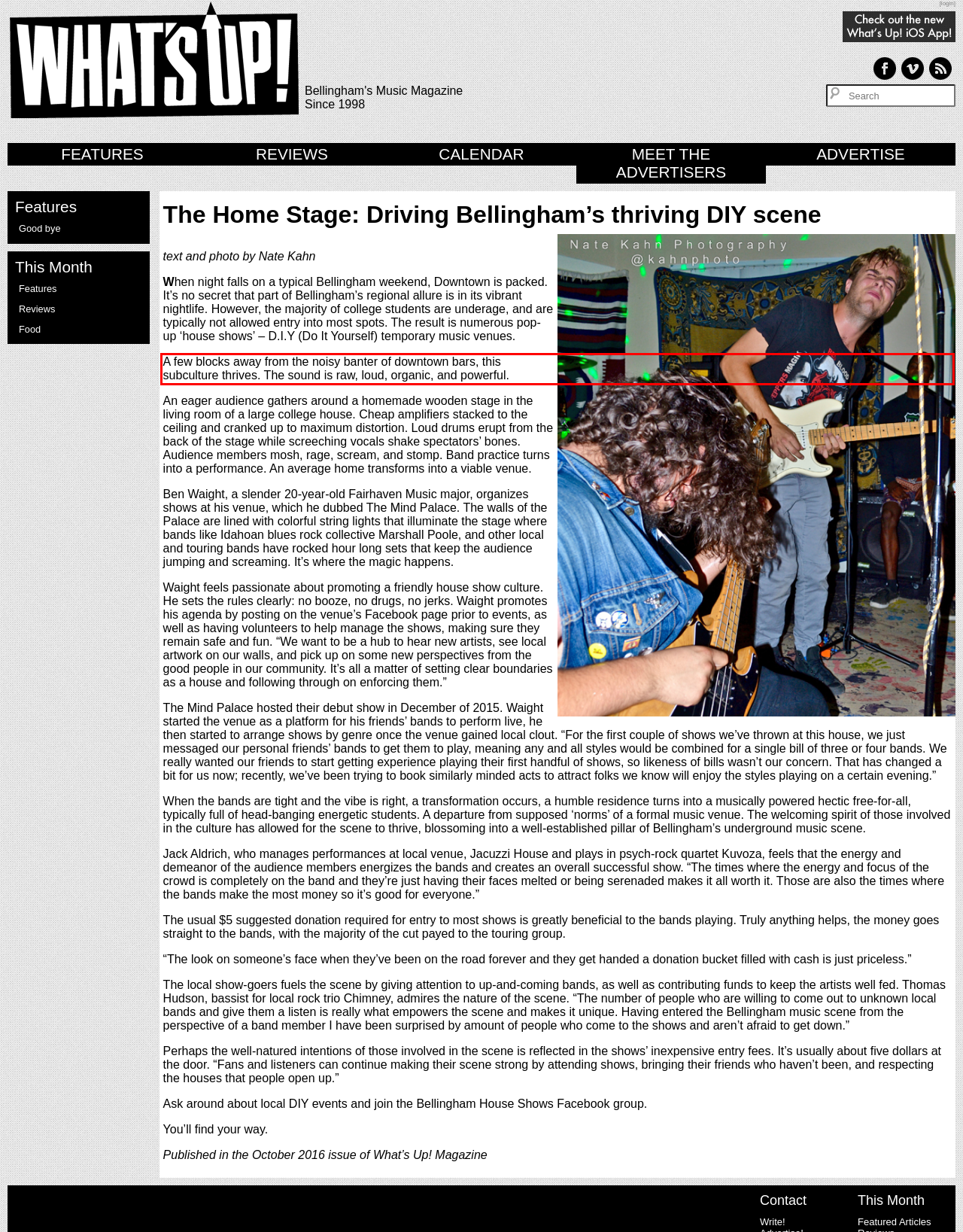Examine the webpage screenshot and use OCR to recognize and output the text within the red bounding box.

A few blocks away from the noisy banter of downtown bars, this subculture thrives. The sound is raw, loud, organic, and powerful.